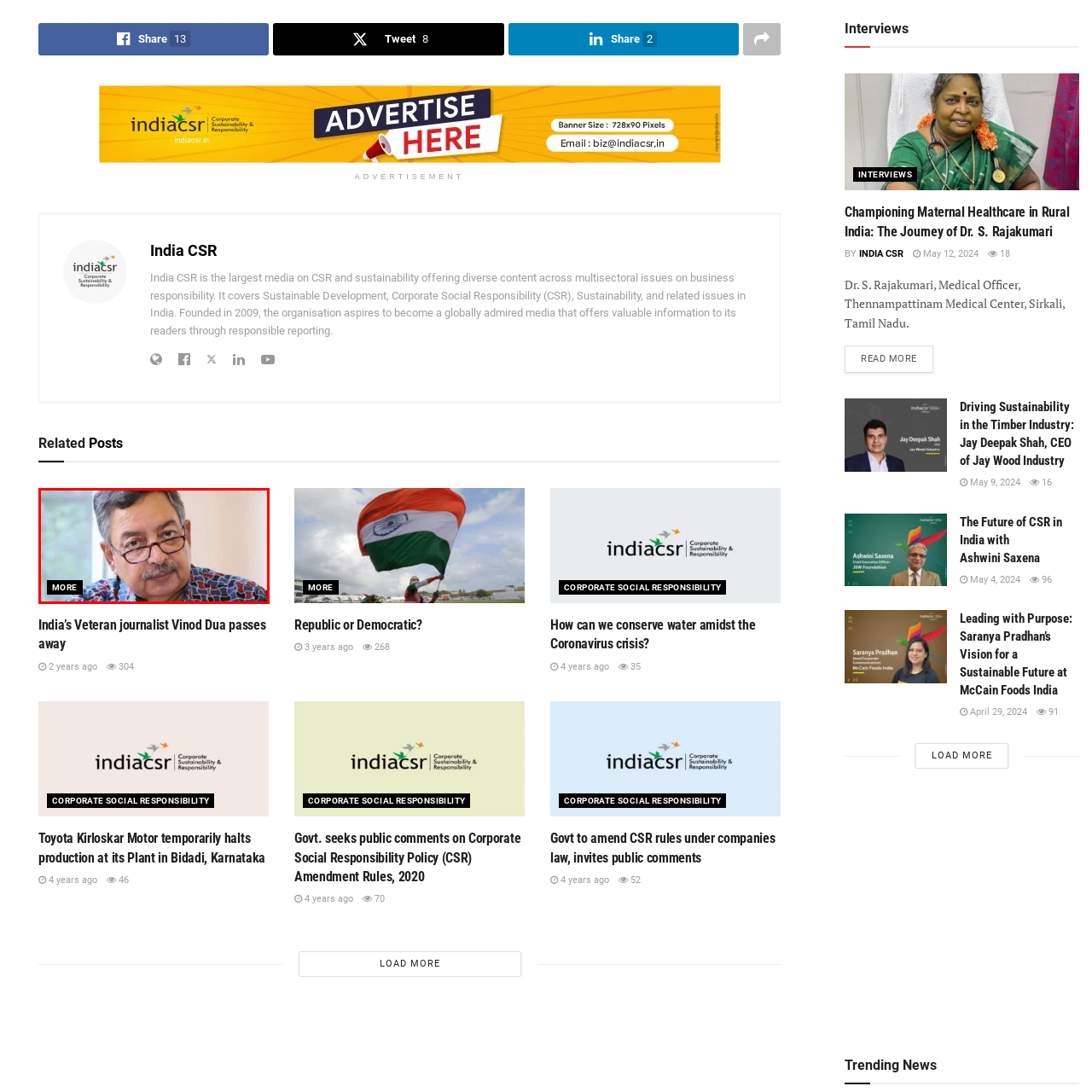What does the label 'MORE' indicate in the image?
Inspect the image area bounded by the red box and answer the question with a single word or a short phrase.

Additional content